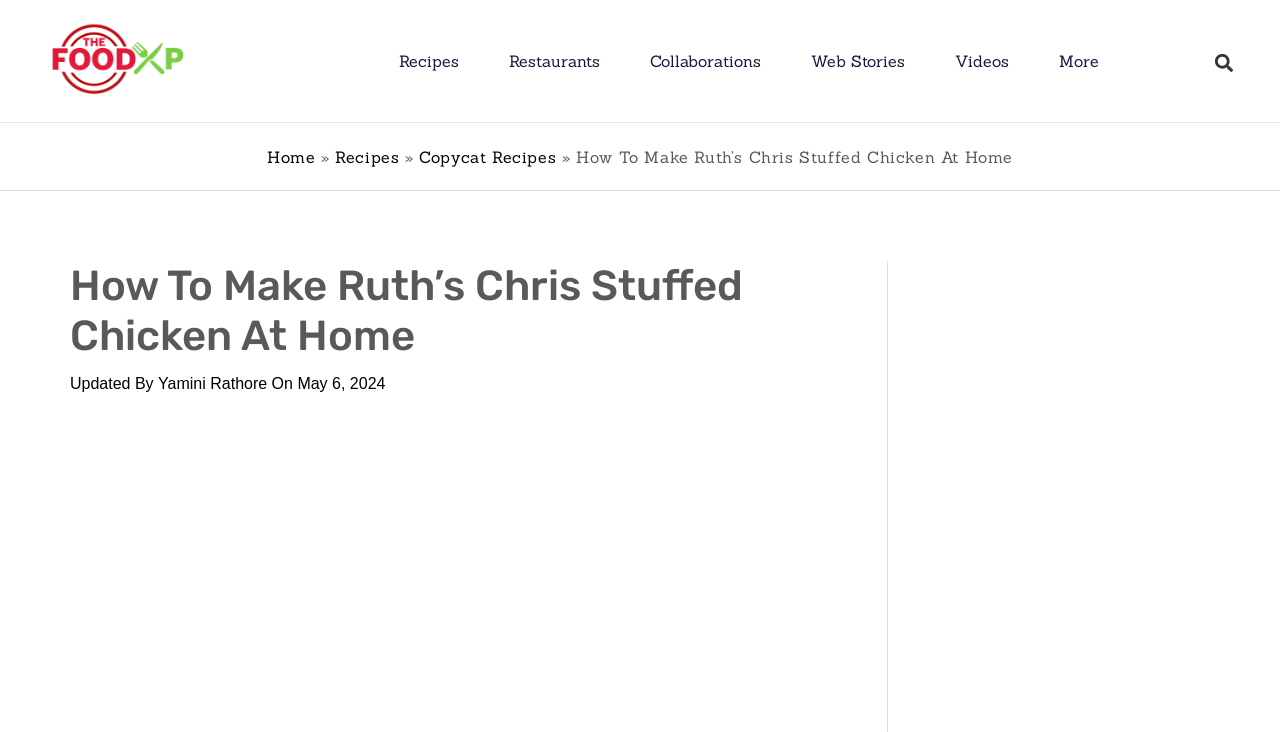Who updated the webpage?
Ensure your answer is thorough and detailed.

I found the answer by looking at the section below the main heading, where it says 'Updated By Yamini Rathore On May 6, 2024', indicating that Yamini Rathore is the person who updated the webpage.